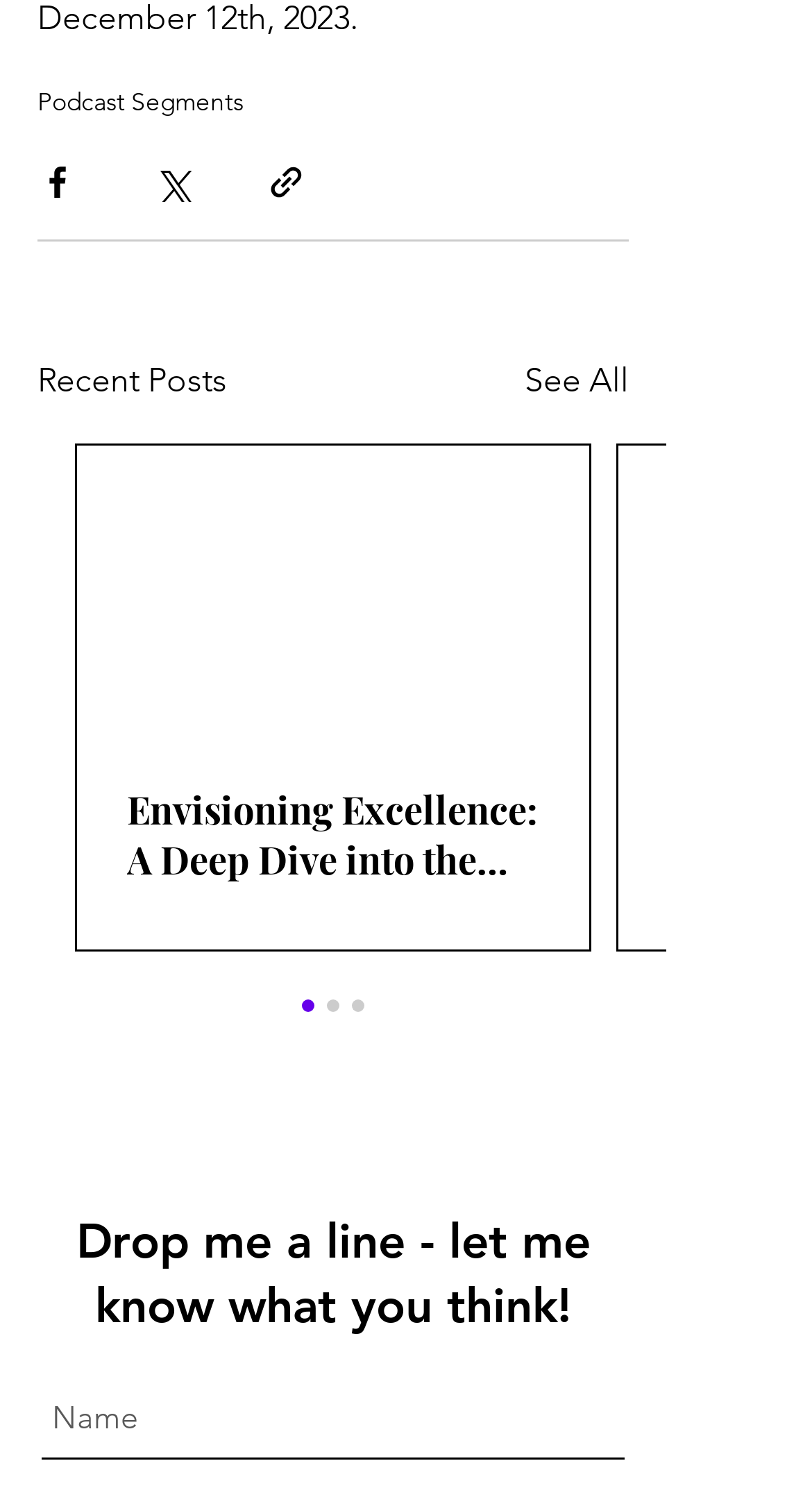Find the bounding box coordinates of the clickable area that will achieve the following instruction: "Share via Facebook".

[0.046, 0.109, 0.095, 0.135]